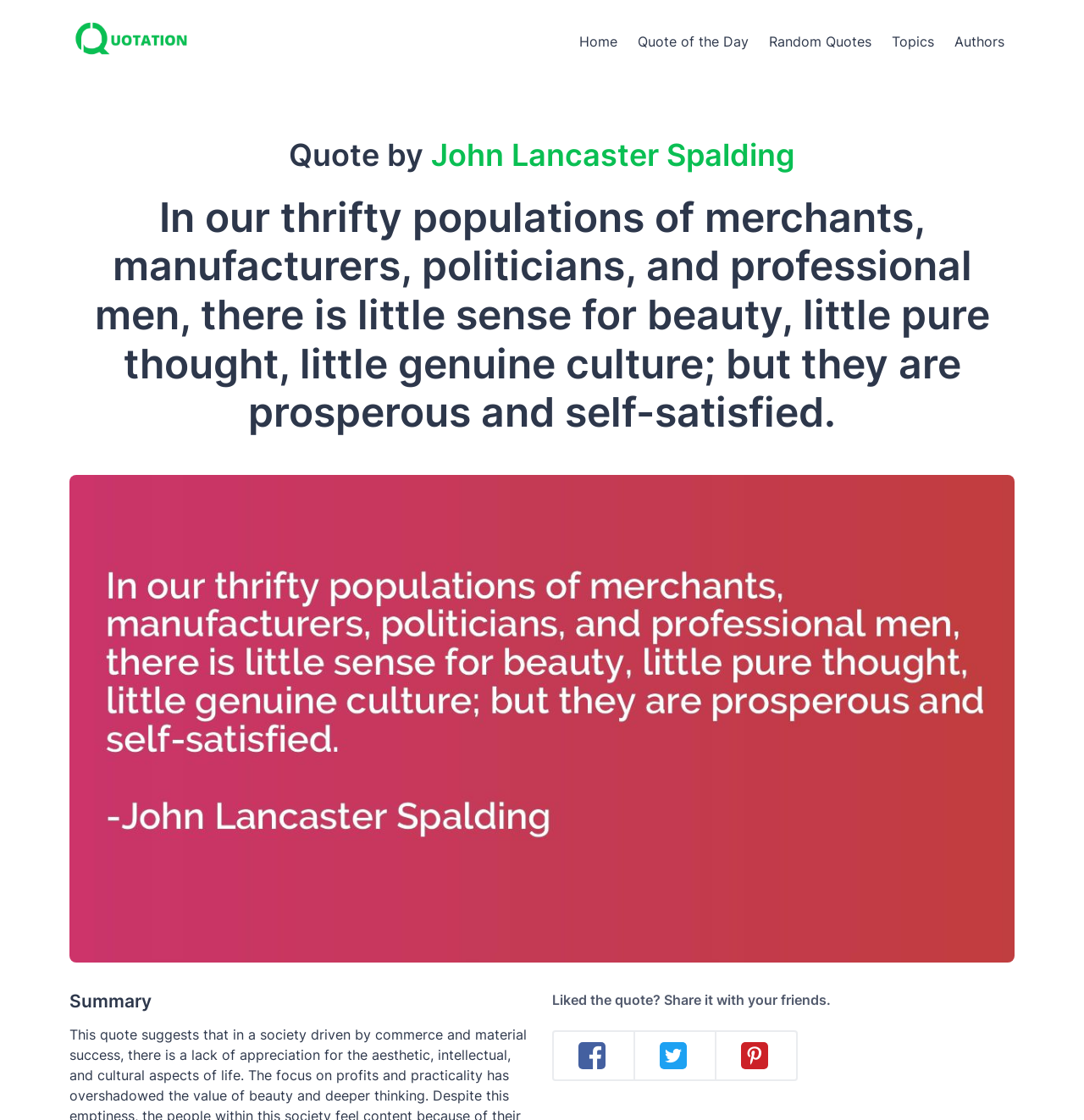Determine the bounding box coordinates of the region to click in order to accomplish the following instruction: "Go to Home". Provide the coordinates as four float numbers between 0 and 1, specifically [left, top, right, bottom].

[0.525, 0.019, 0.579, 0.055]